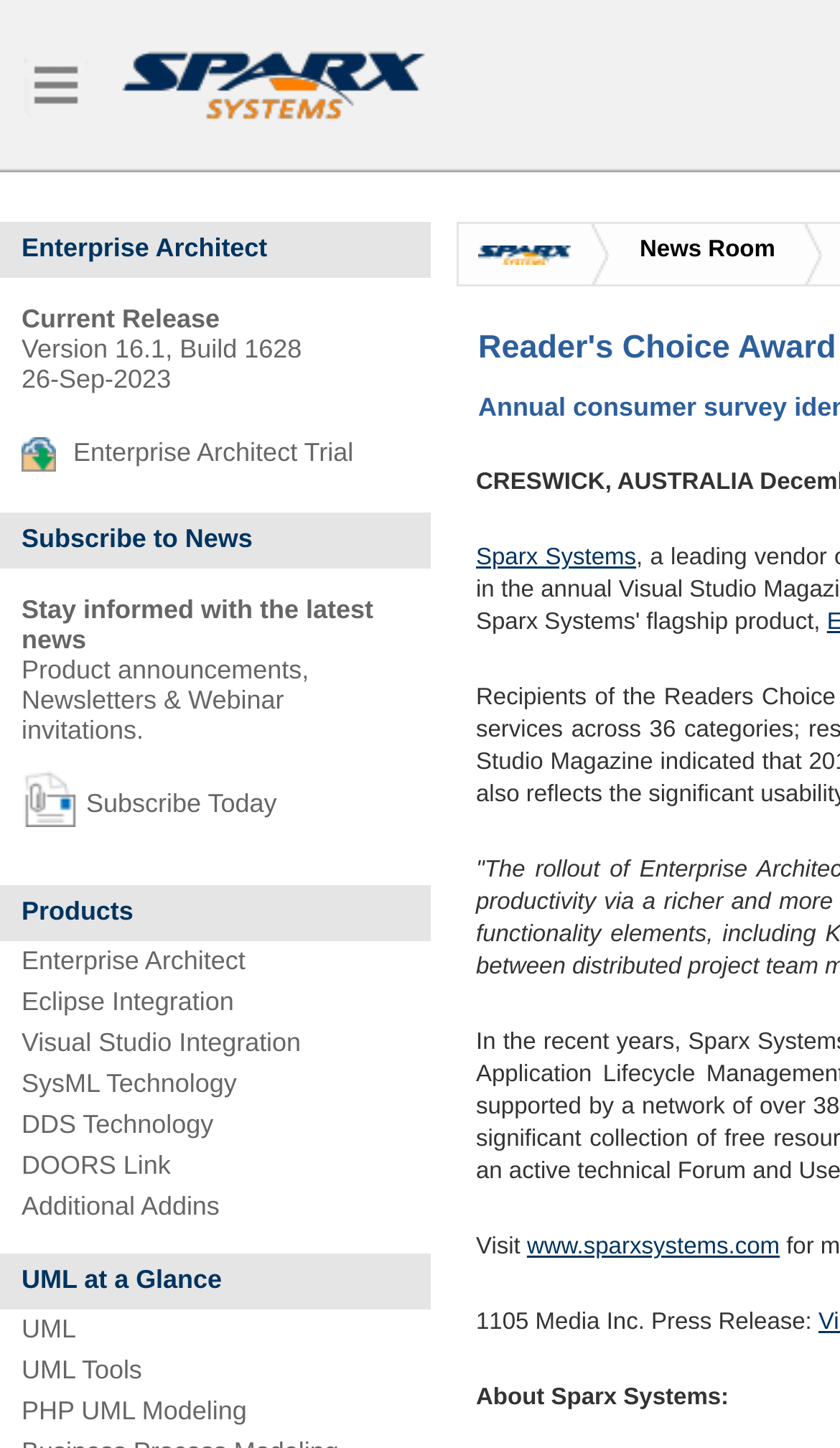What is the name of the software architecture company?
Utilize the image to construct a detailed and well-explained answer.

I found the answer by looking at the link 'Sparx Systems' with the bounding box coordinates [0.567, 0.376, 0.757, 0.394]. This link is likely to be the name of the company being referred to in the context of the webpage.